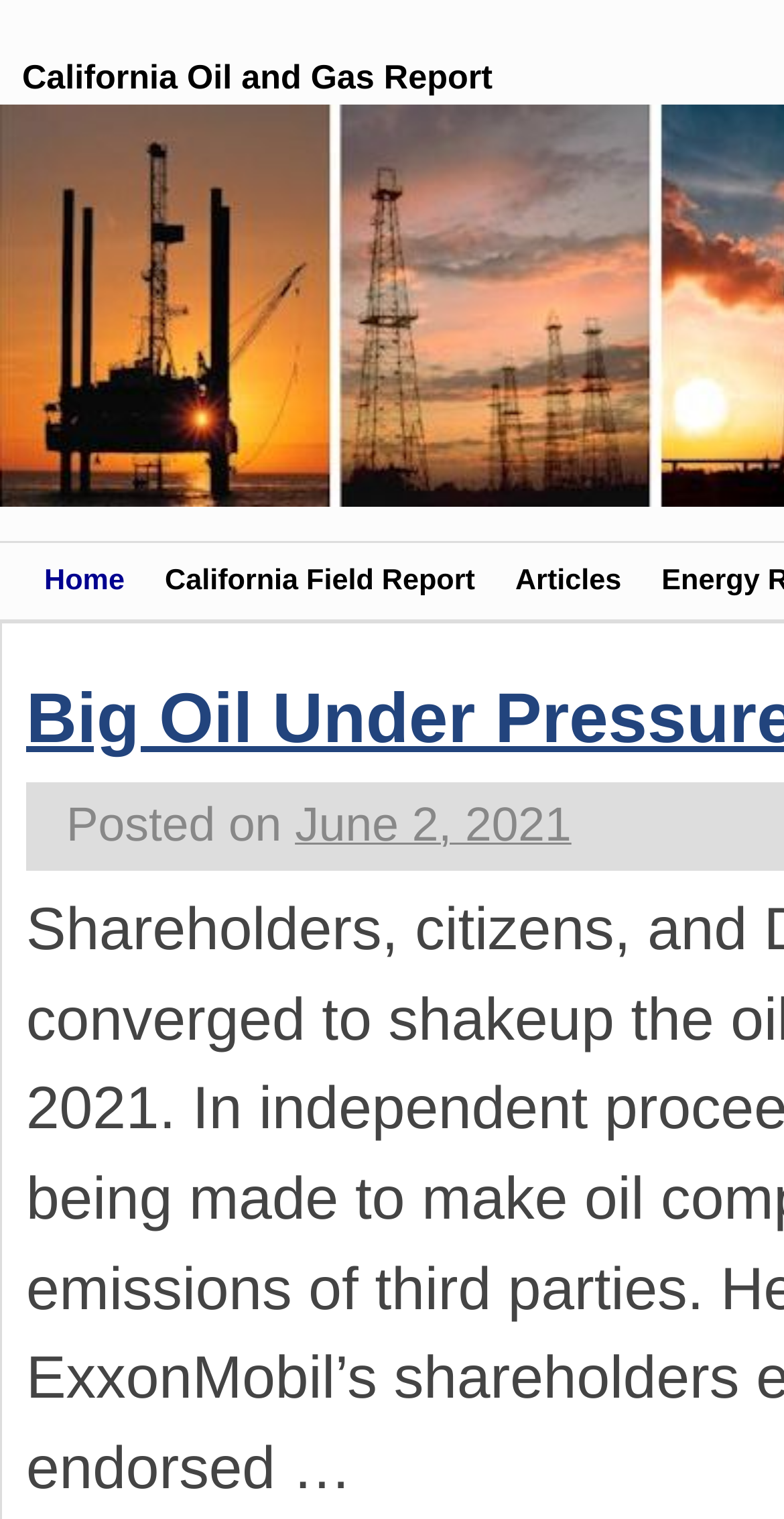Based on the description "June 2, 2021", find the bounding box of the specified UI element.

[0.376, 0.538, 0.729, 0.558]